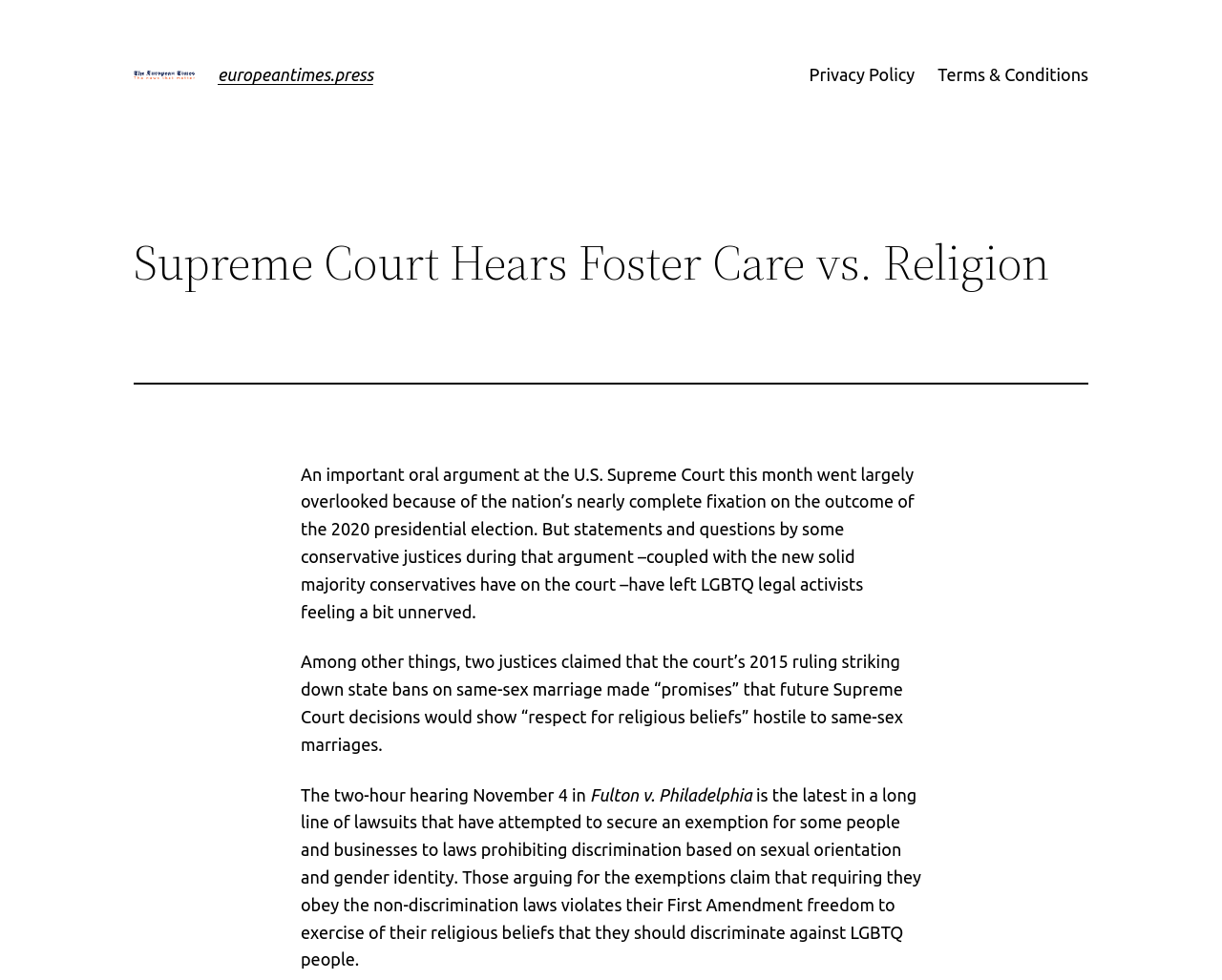Using the information in the image, could you please answer the following question in detail:
What is the name of the court mentioned in the article?

The article mentions 'An important oral argument at the U.S. Supreme Court this month...' which indicates that the court being referred to is the U.S. Supreme Court.